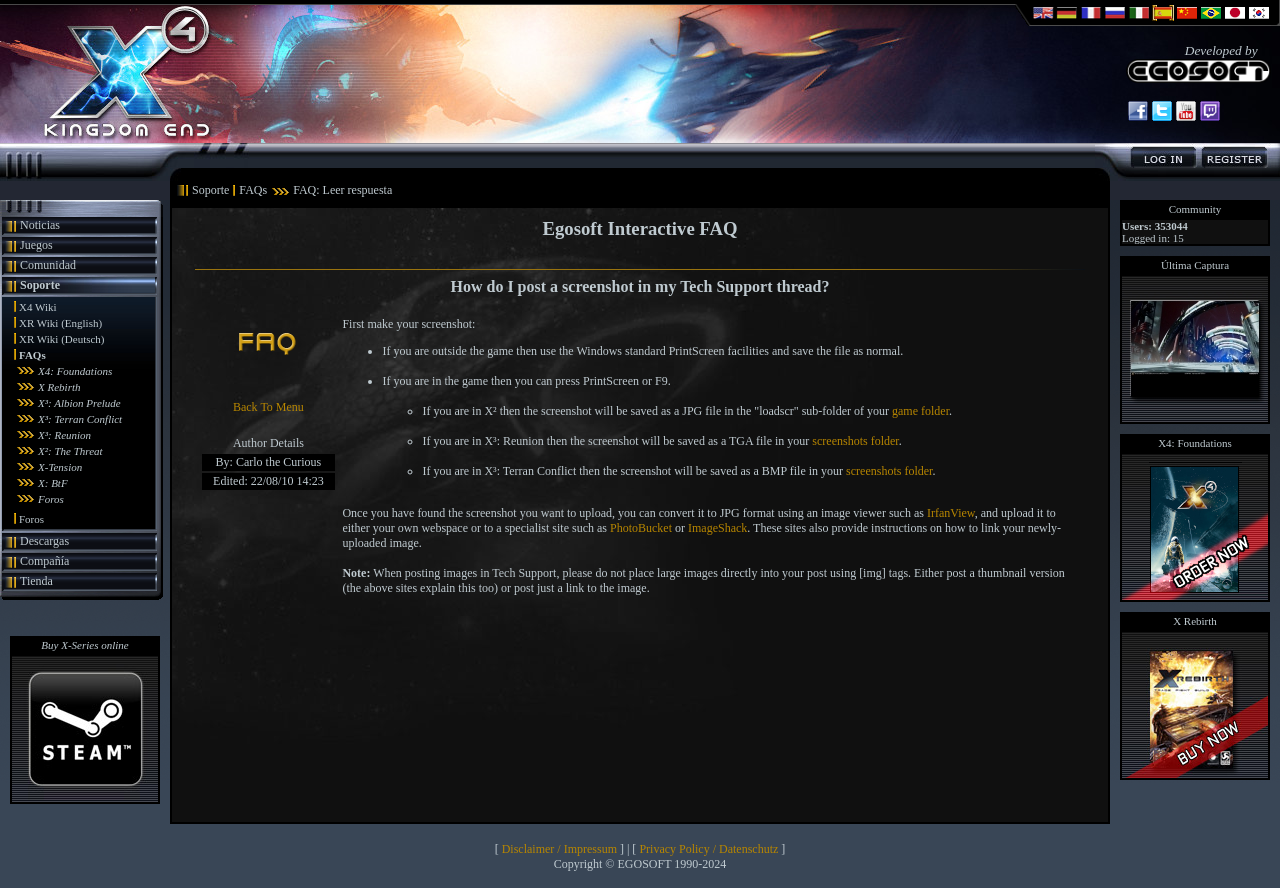Pinpoint the bounding box coordinates of the element that must be clicked to accomplish the following instruction: "Log in to the website". The coordinates should be in the format of four float numbers between 0 and 1, i.e., [left, top, right, bottom].

[0.867, 0.177, 0.937, 0.193]